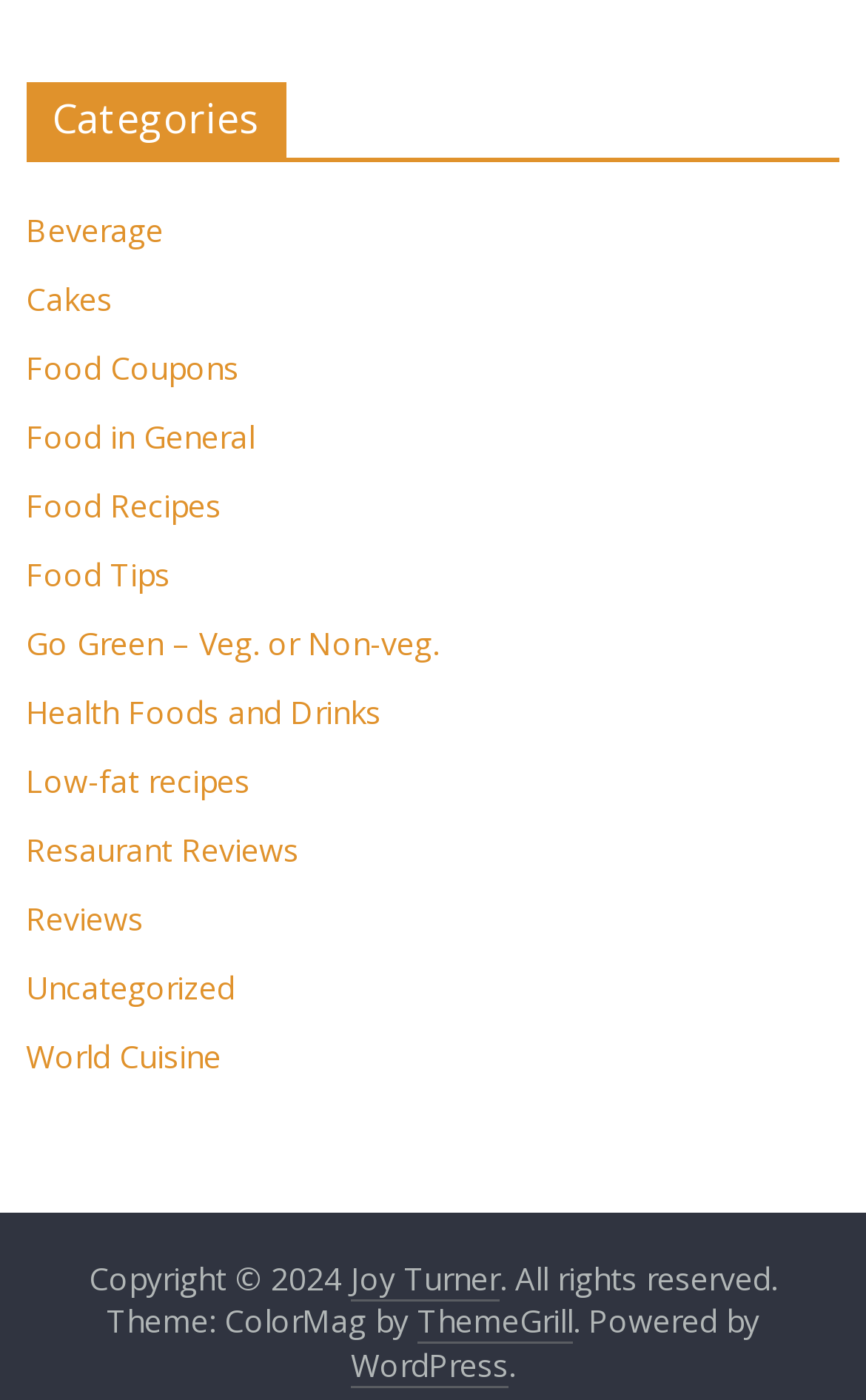Please give a concise answer to this question using a single word or phrase: 
How many categories are listed?

14